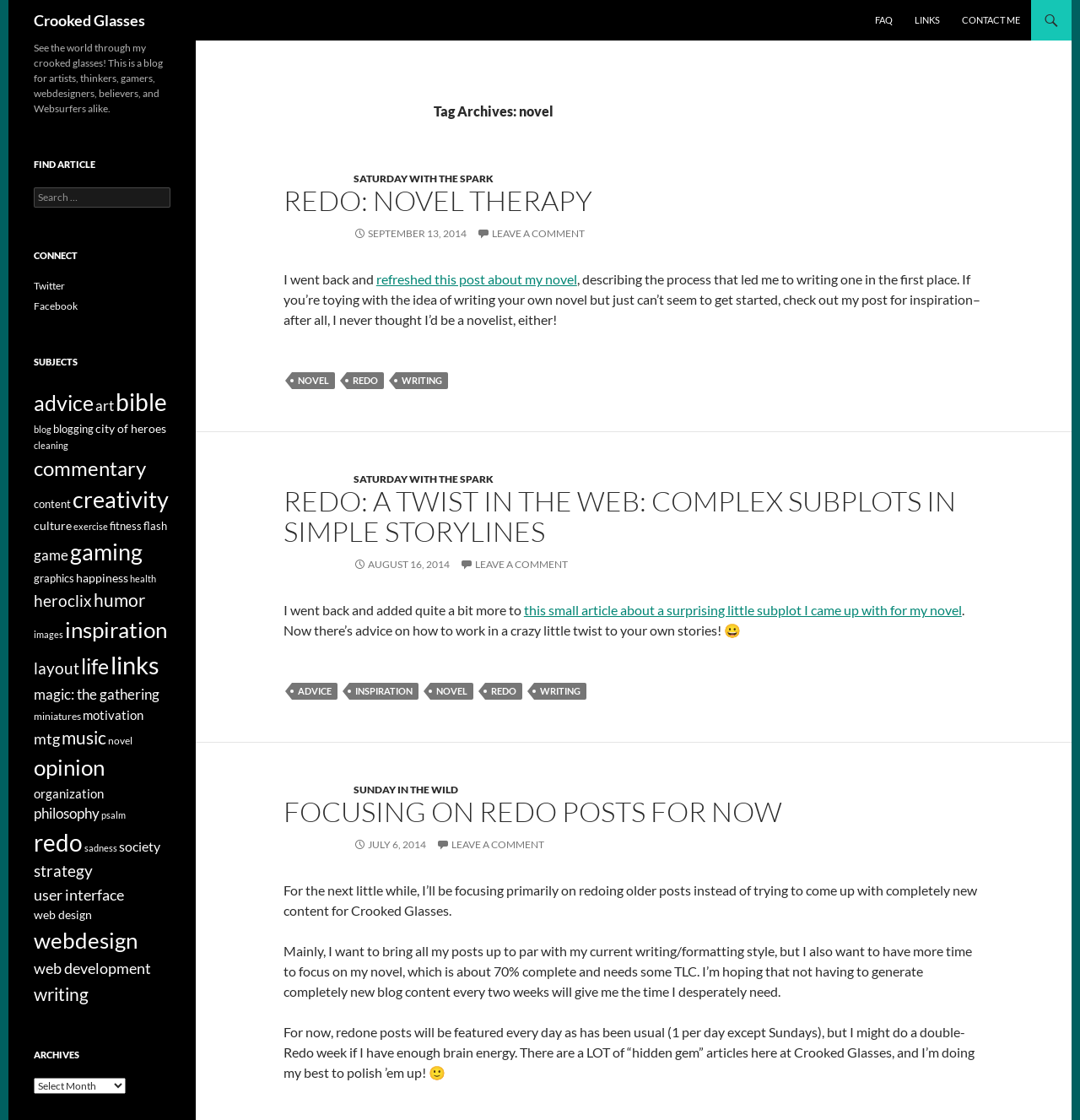Please provide the bounding box coordinates for the element that needs to be clicked to perform the following instruction: "Leave a comment on the post". The coordinates should be given as four float numbers between 0 and 1, i.e., [left, top, right, bottom].

[0.441, 0.203, 0.541, 0.214]